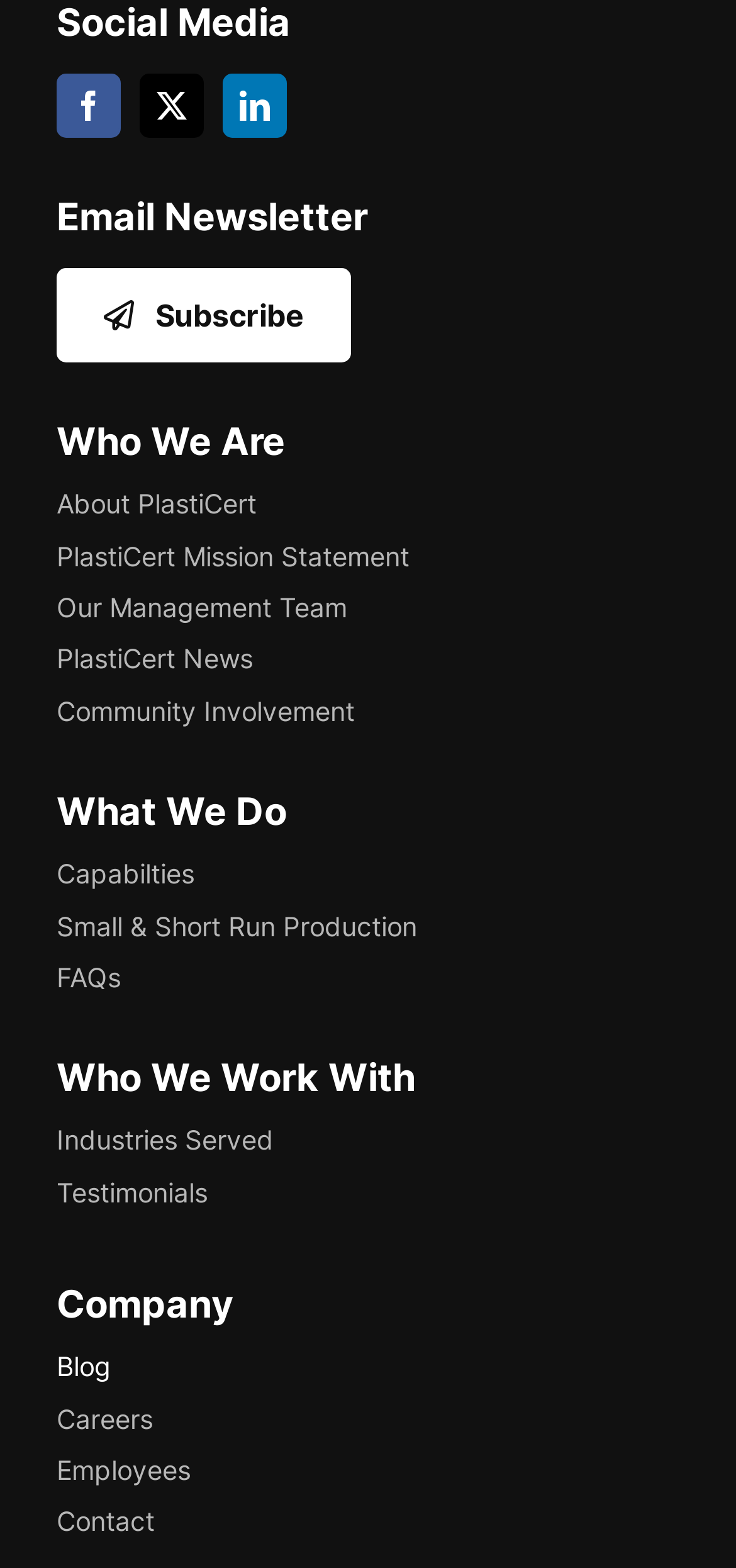Please determine the bounding box coordinates of the section I need to click to accomplish this instruction: "View the company's blog".

[0.077, 0.859, 0.923, 0.886]